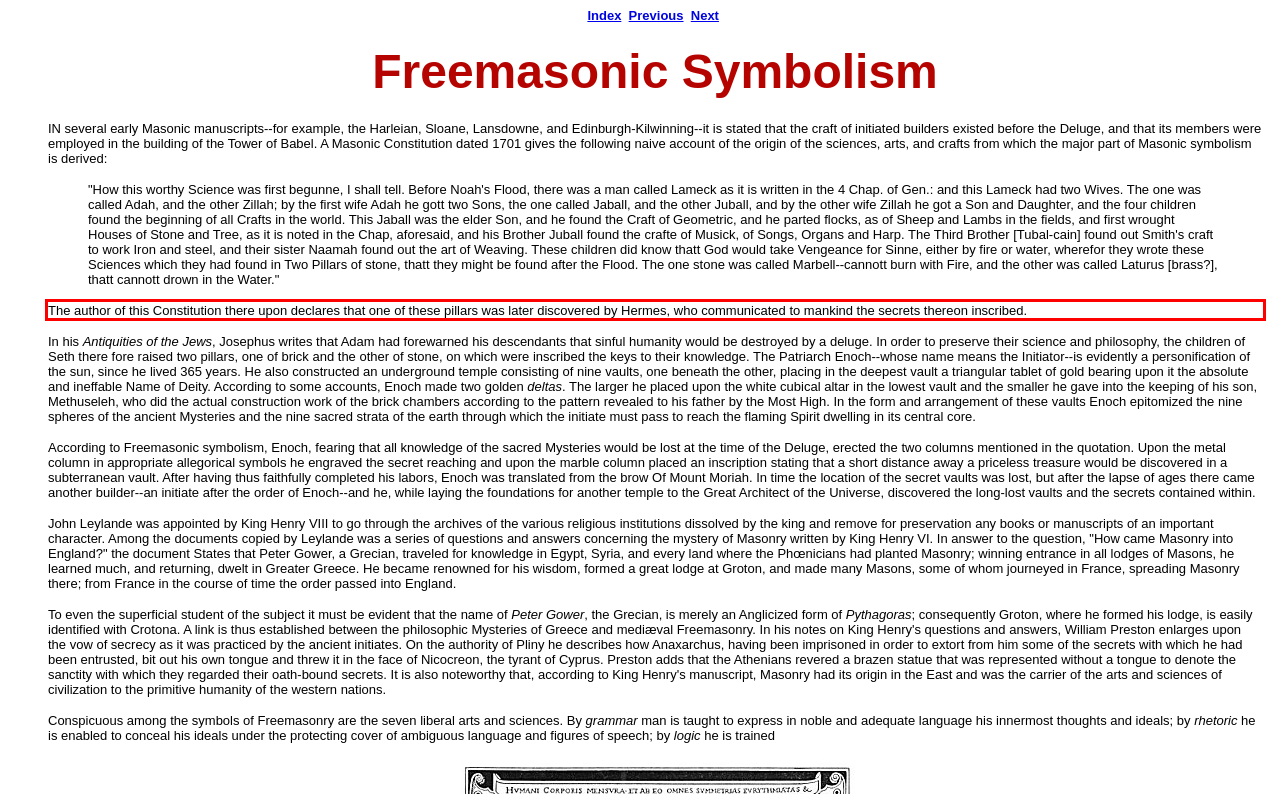Identify the red bounding box in the webpage screenshot and perform OCR to generate the text content enclosed.

The author of this Constitution there upon declares that one of these pillars was later discovered by Hermes, who communicated to mankind the secrets thereon inscribed.